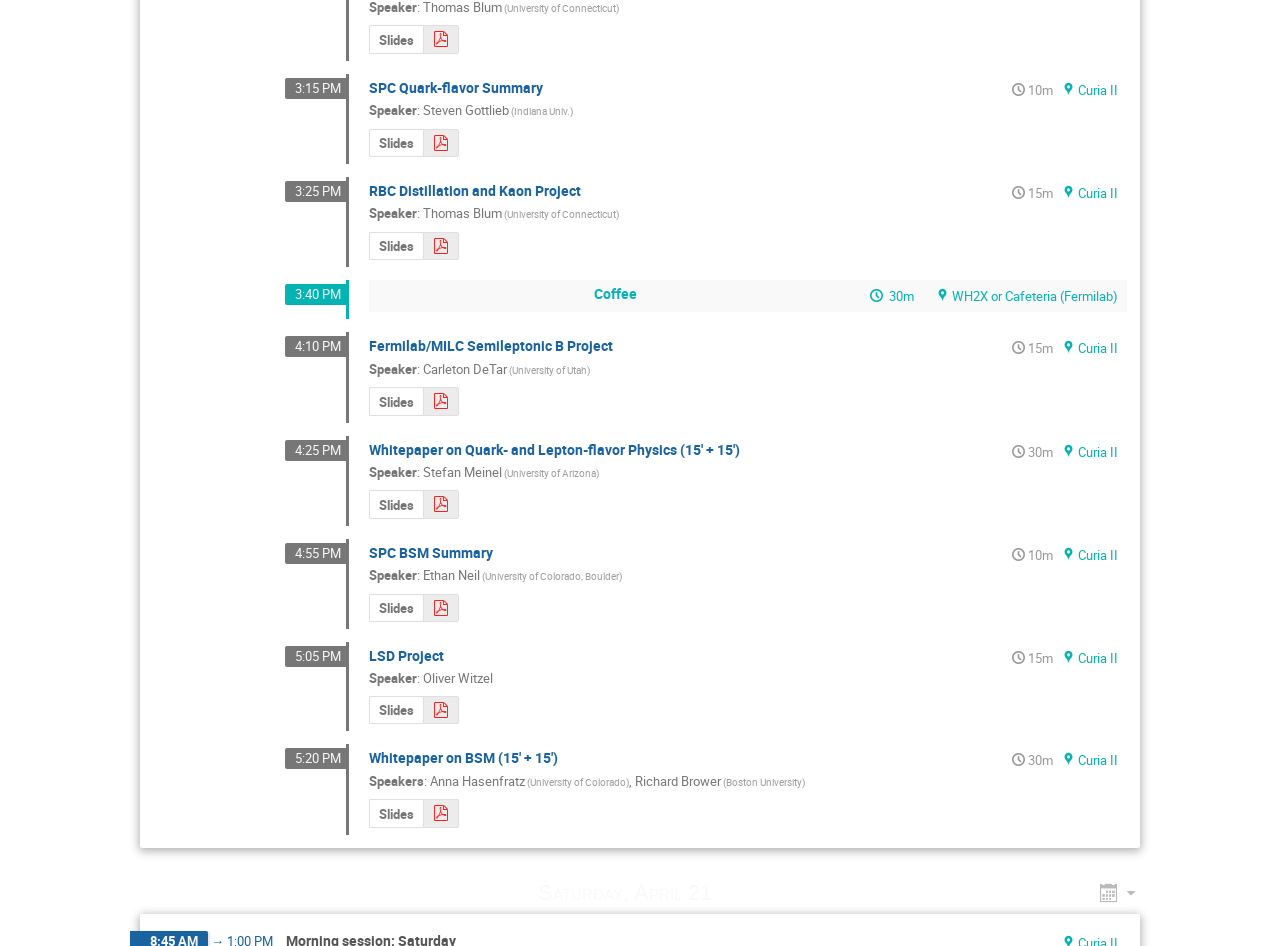How many links are labeled '¶'?
Please answer the question with a single word or phrase, referencing the image.

6